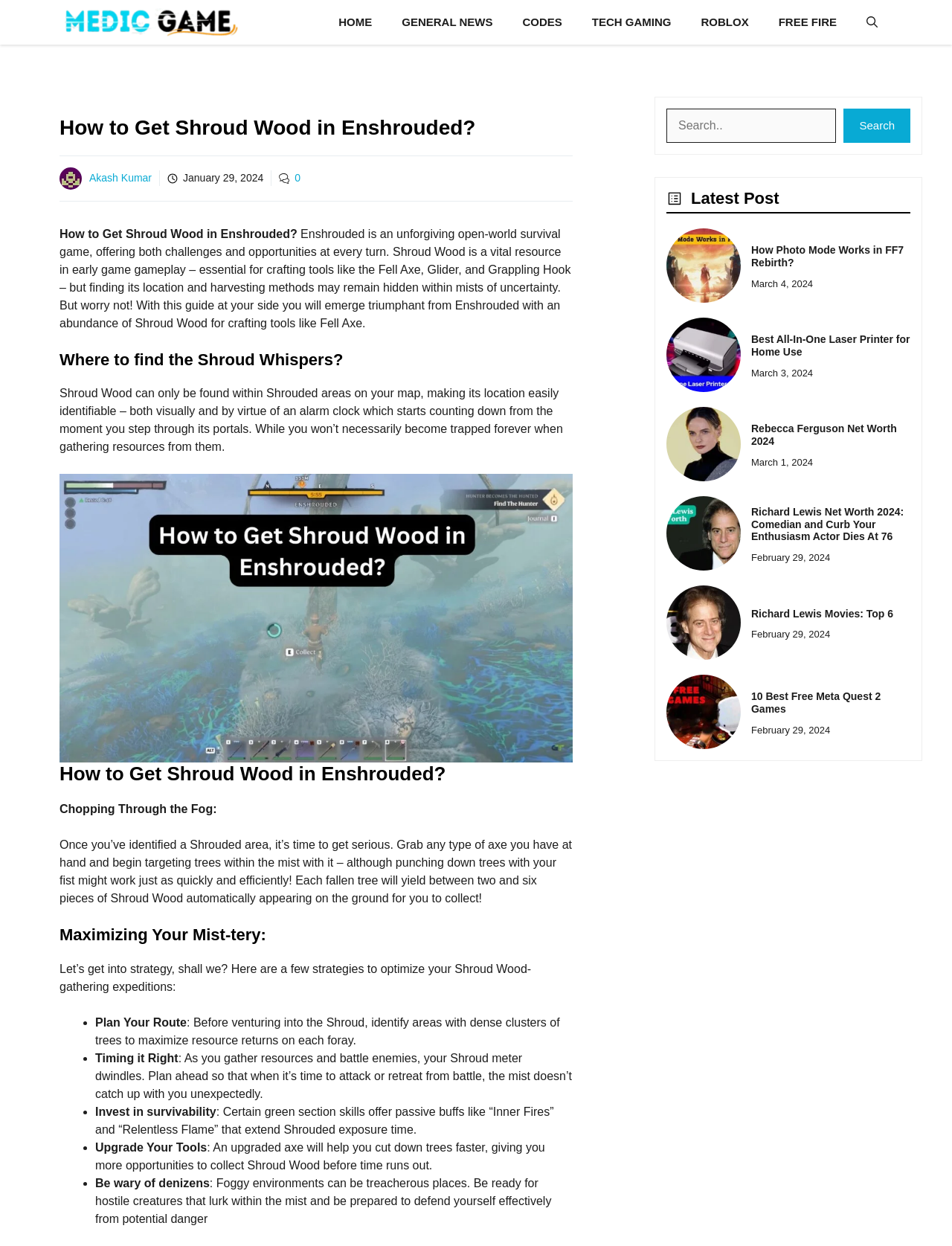Show the bounding box coordinates for the element that needs to be clicked to execute the following instruction: "Search for something". Provide the coordinates in the form of four float numbers between 0 and 1, i.e., [left, top, right, bottom].

[0.7, 0.087, 0.956, 0.115]